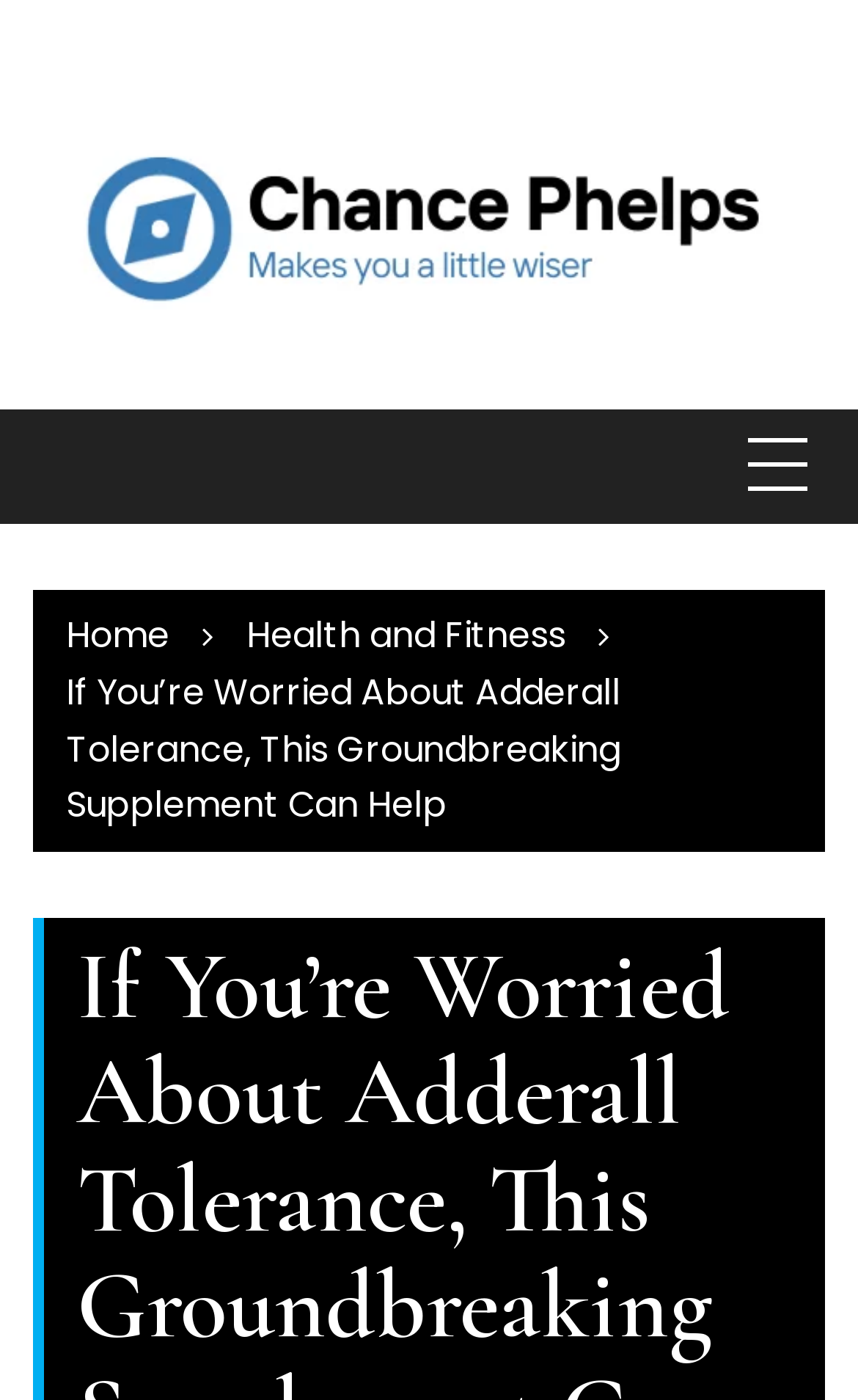Predict the bounding box coordinates of the UI element that matches this description: "Home". The coordinates should be in the format [left, top, right, bottom] with each value between 0 and 1.

[0.077, 0.436, 0.197, 0.472]